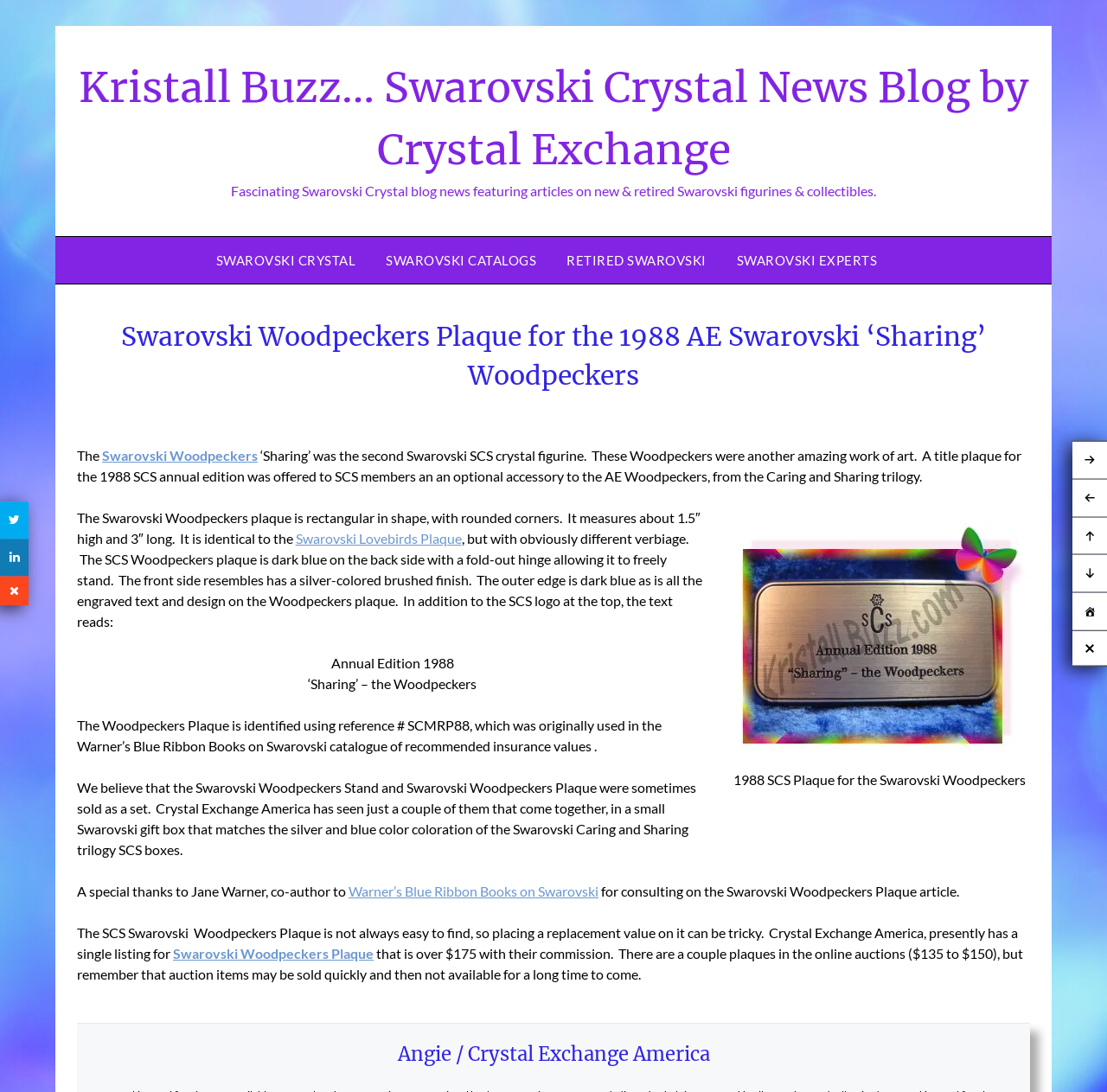What is the shape of the Swarovski Woodpeckers plaque?
Please answer the question with as much detail and depth as you can.

I found the shape of the Swarovski Woodpeckers plaque by reading the text that describes the plaque as 'rectangular in shape, with rounded corners'.